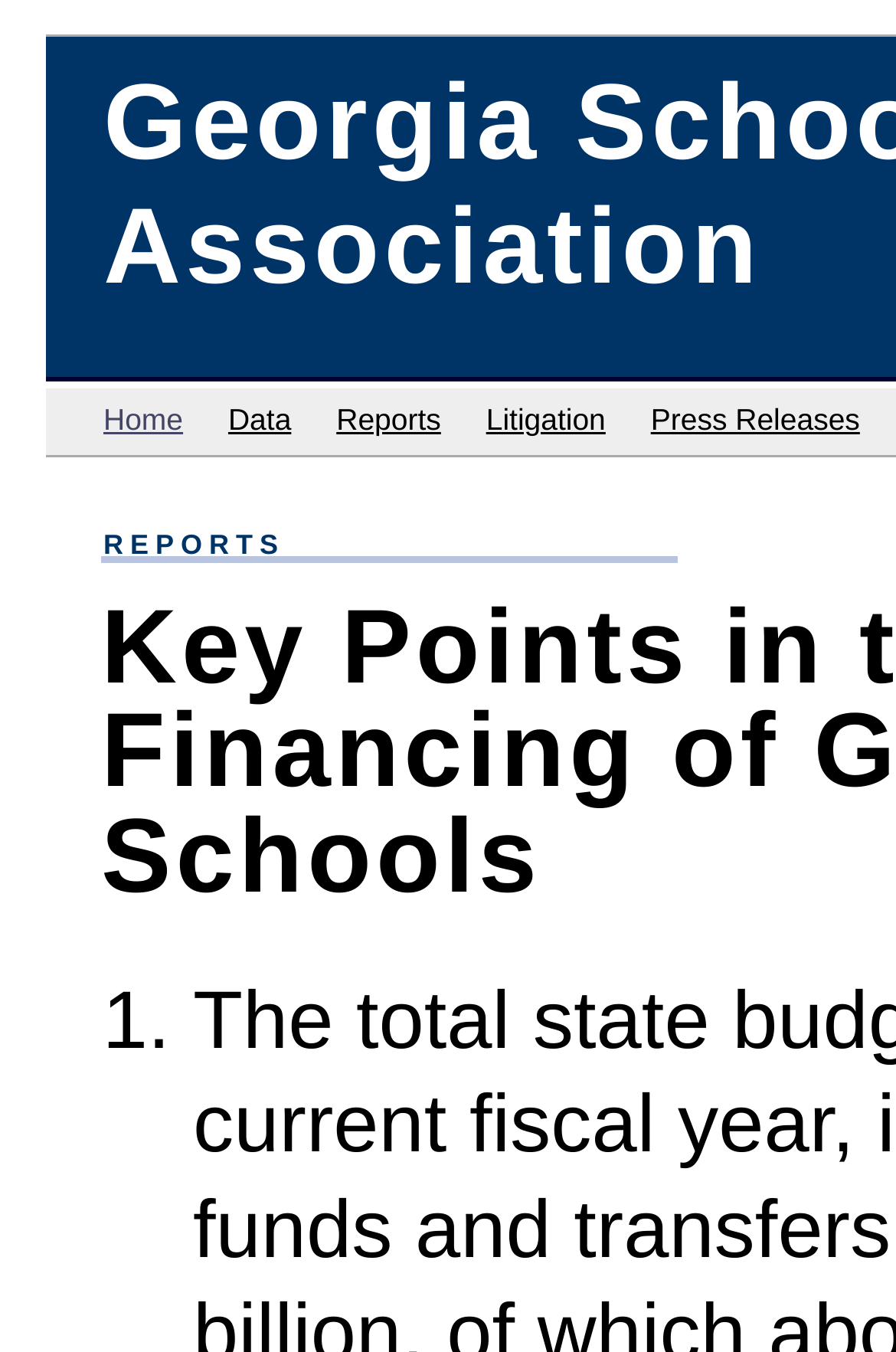Calculate the bounding box coordinates of the UI element given the description: "Privacy Policy".

None